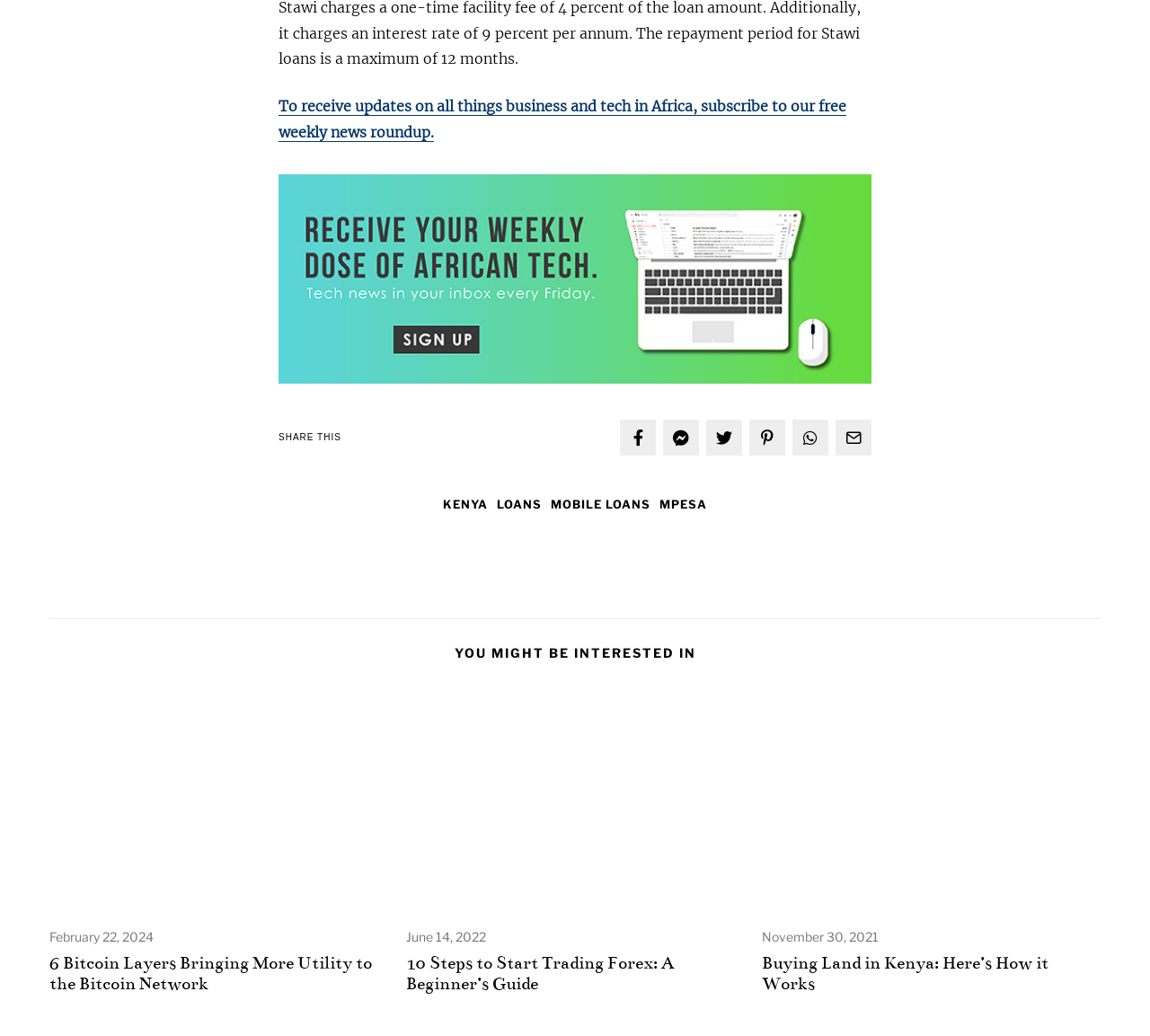Based on the element description, predict the bounding box coordinates (top-left x, top-left y, bottom-right x, bottom-right y) for the UI element in the screenshot: Mobile Loans

[0.479, 0.479, 0.566, 0.495]